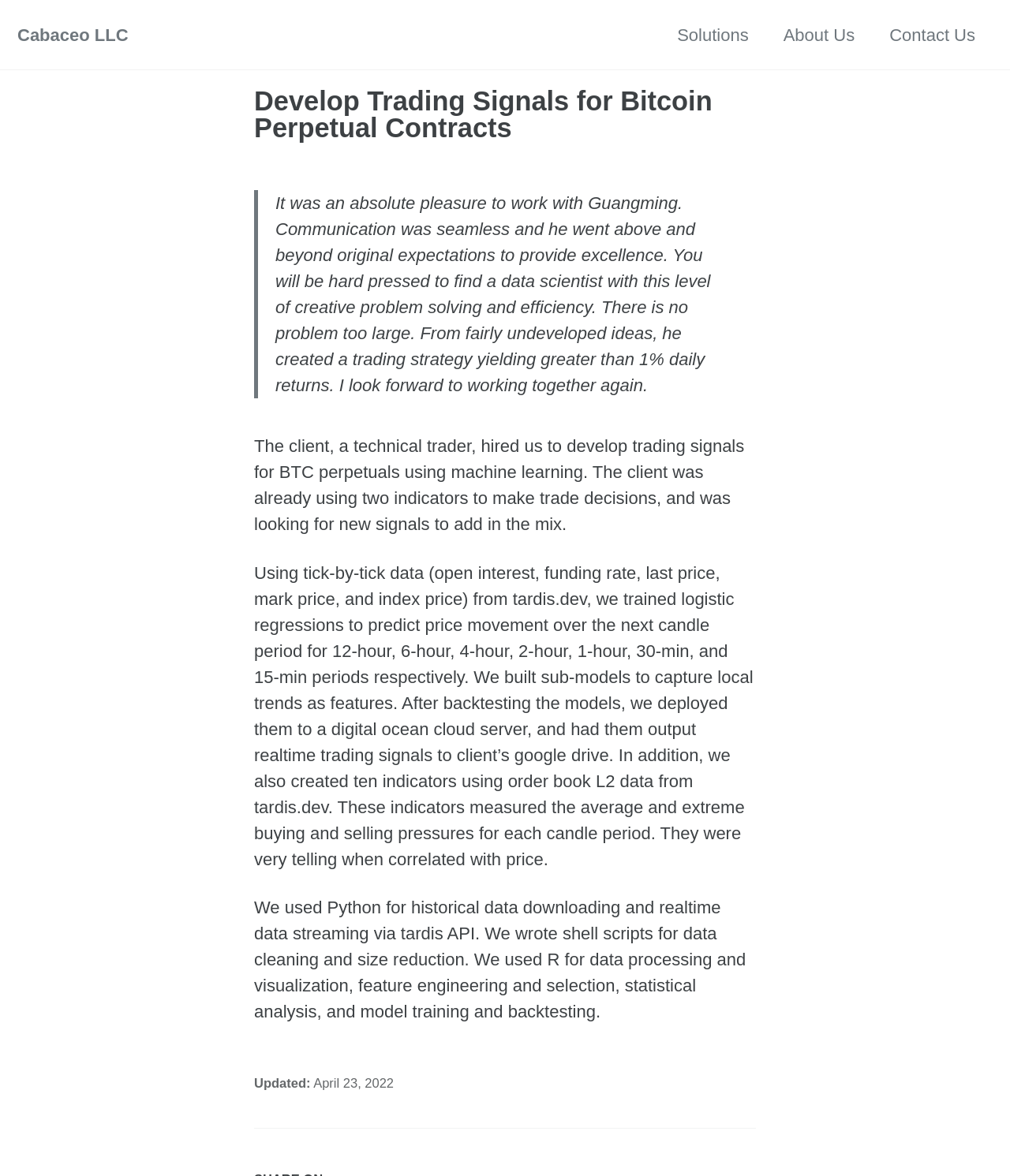What is the title or heading displayed on the webpage?

Develop Trading Signals for Bitcoin Perpetual Contracts